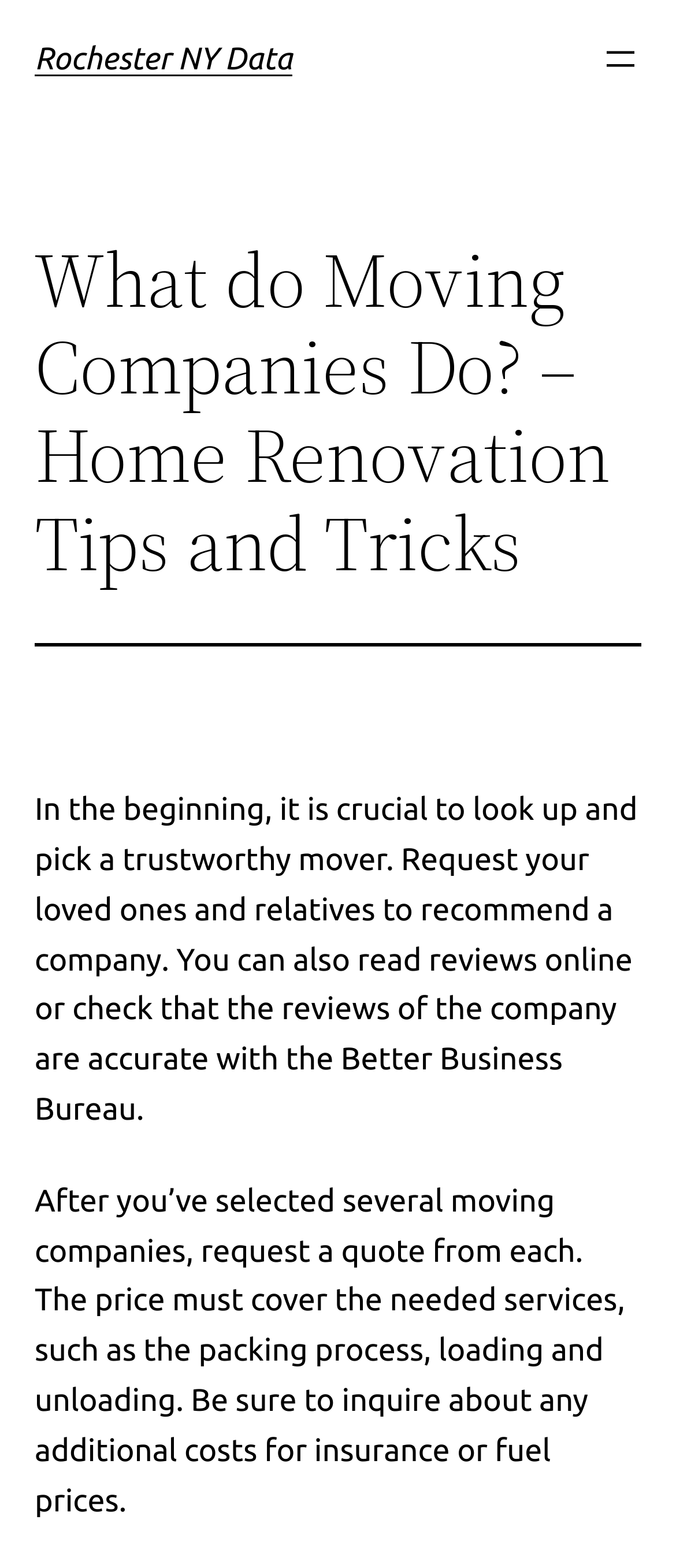Determine the heading of the webpage and extract its text content.

Rochester NY Data